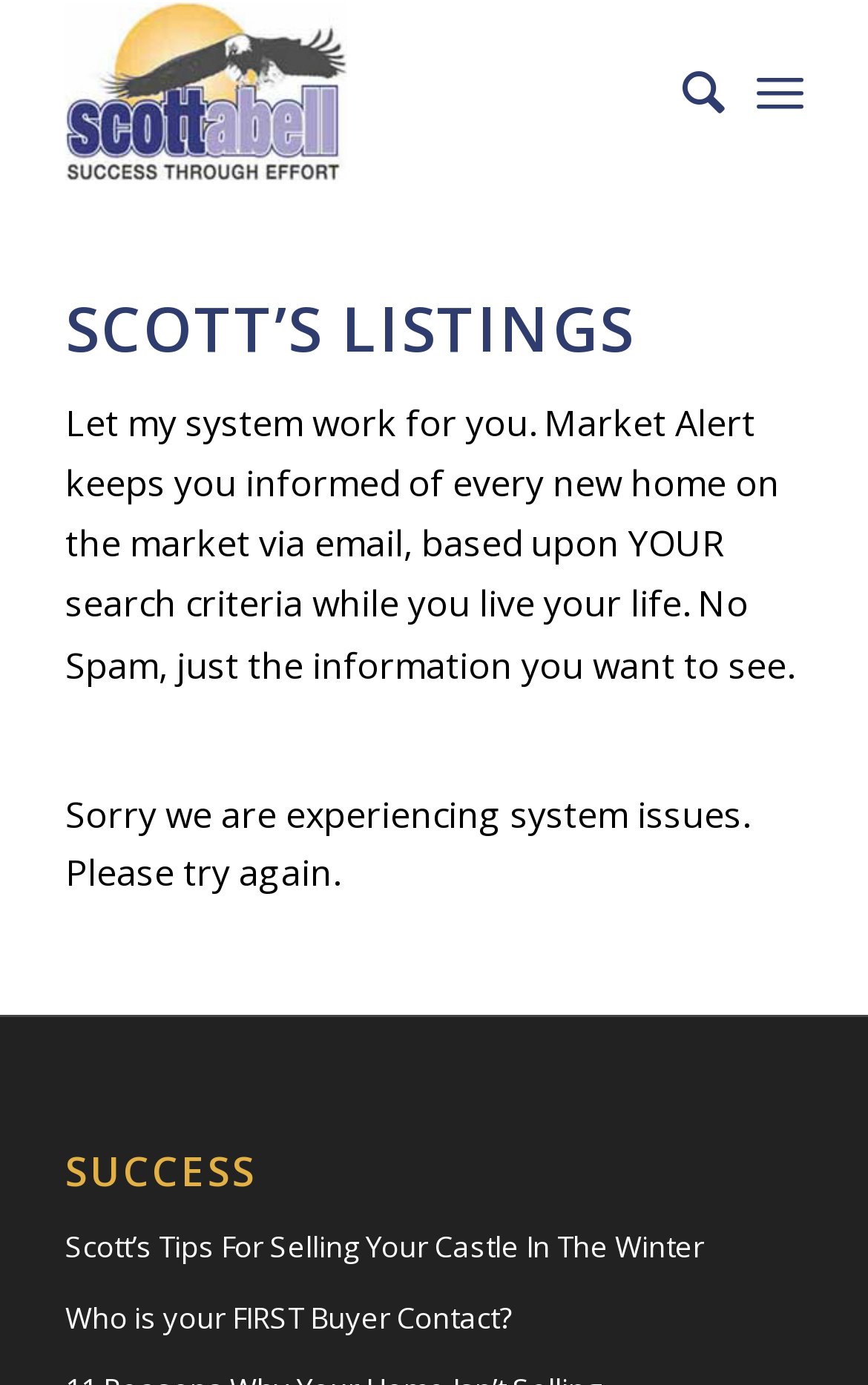Utilize the information from the image to answer the question in detail:
What is the title of the second heading?

The second heading on the webpage has the title 'SUCCESS', which is located near the bottom of the page.